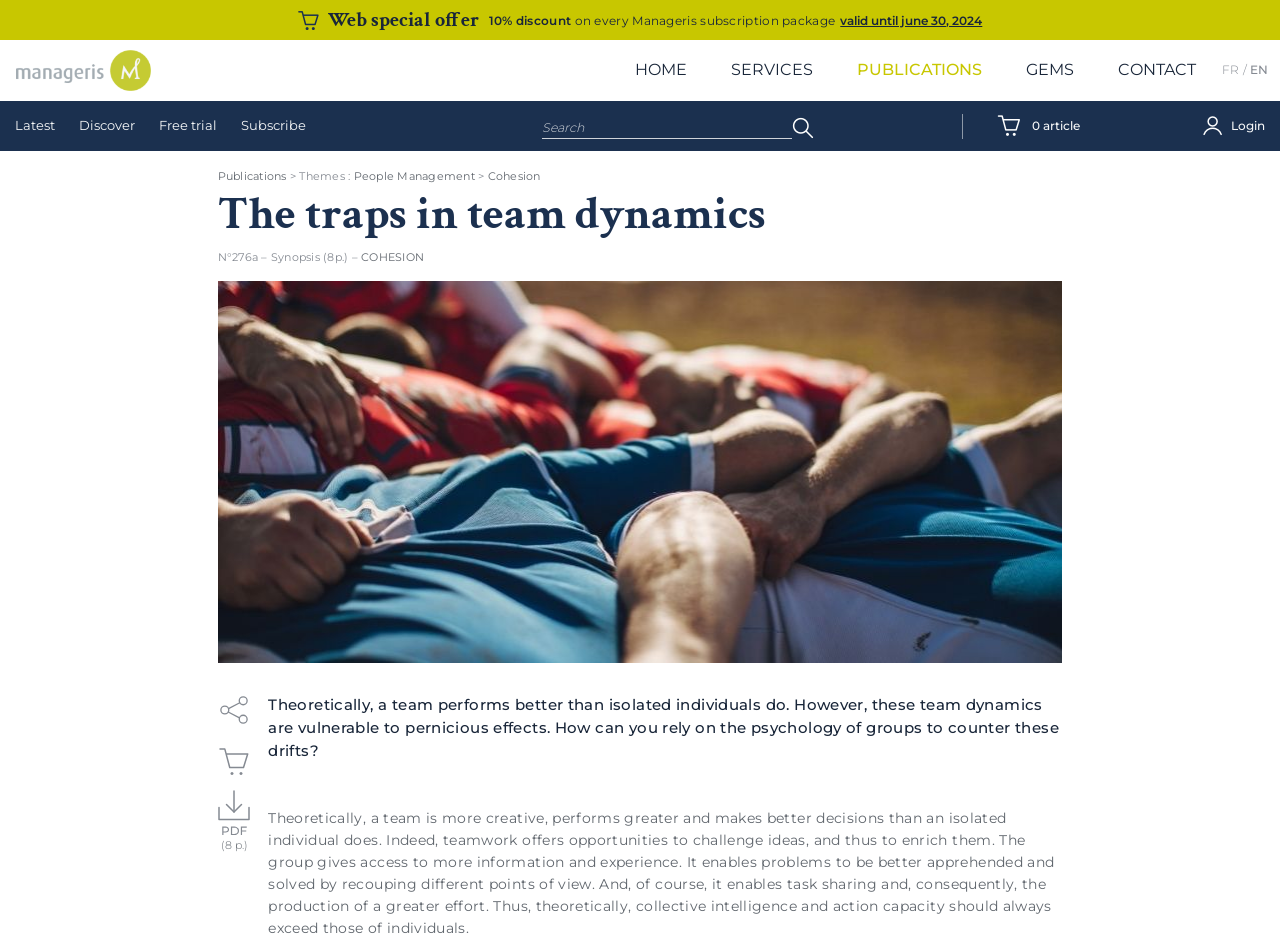Can you show the bounding box coordinates of the region to click on to complete the task described in the instruction: "Read the article 'The traps in team dynamics'"?

[0.17, 0.207, 0.83, 0.248]